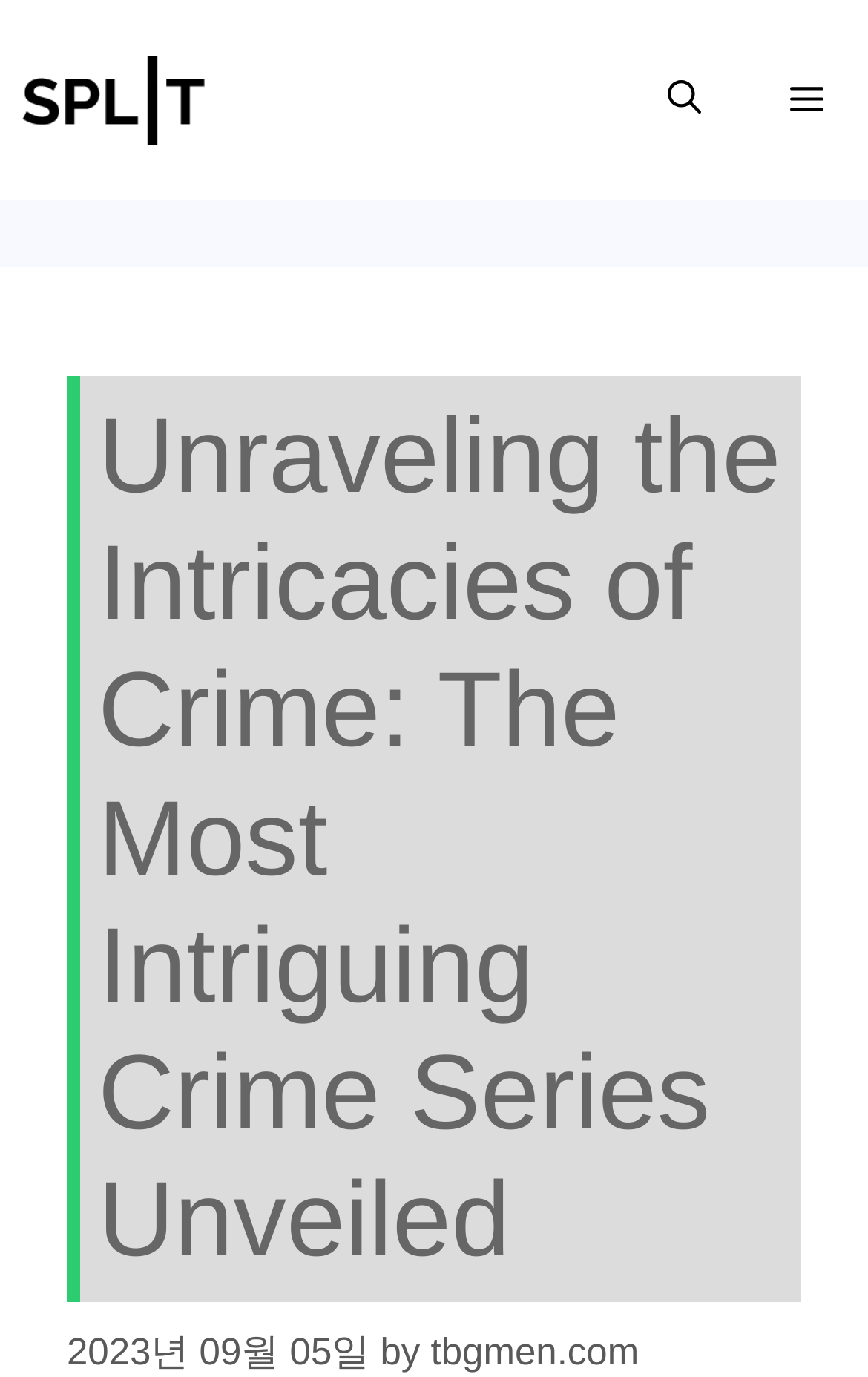What is the purpose of the button at the top right corner?
Please provide a detailed and comprehensive answer to the question.

I found the answer by looking at the button element with the text 'Menu' at the top right corner of the webpage, which is likely to be used to open a menu.